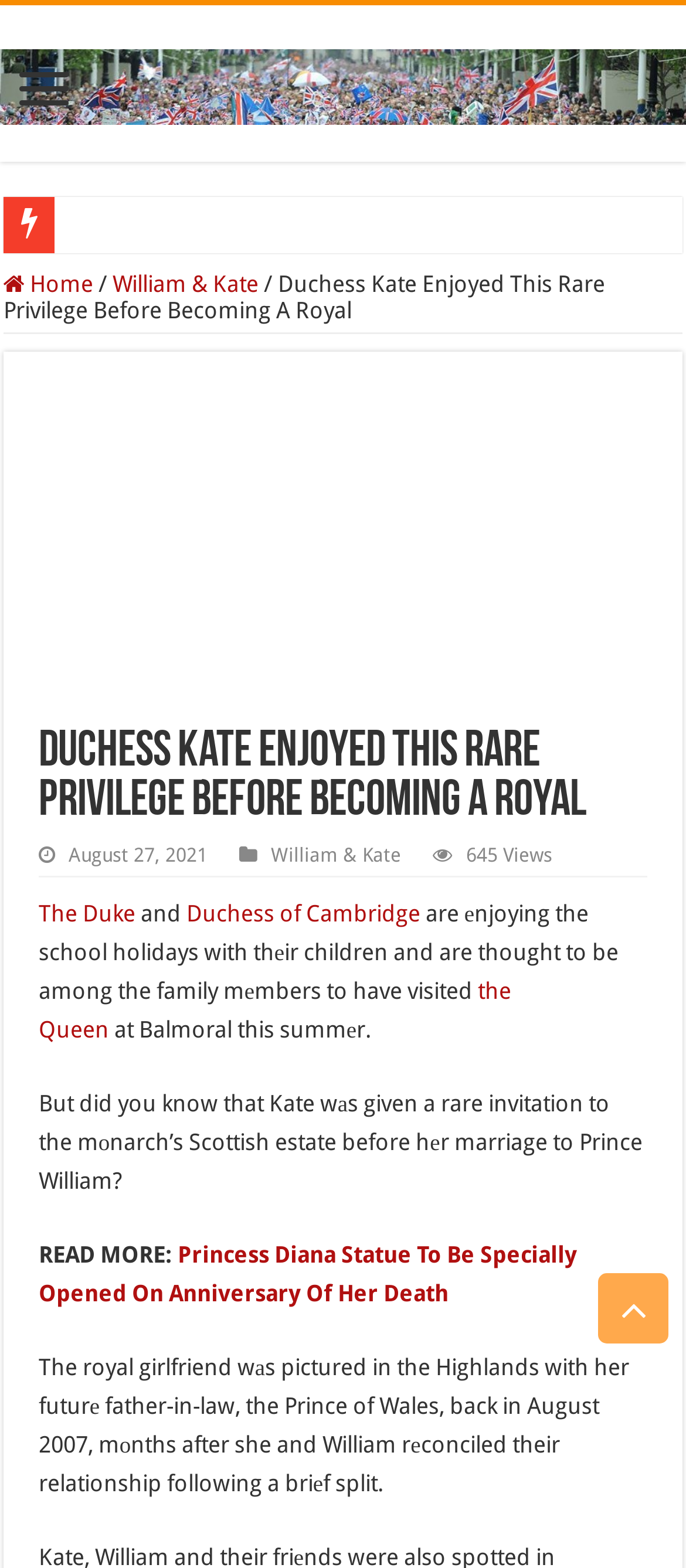Locate the bounding box coordinates of the area you need to click to fulfill this instruction: 'Click on the 'Home' link'. The coordinates must be in the form of four float numbers ranging from 0 to 1: [left, top, right, bottom].

[0.005, 0.173, 0.136, 0.19]